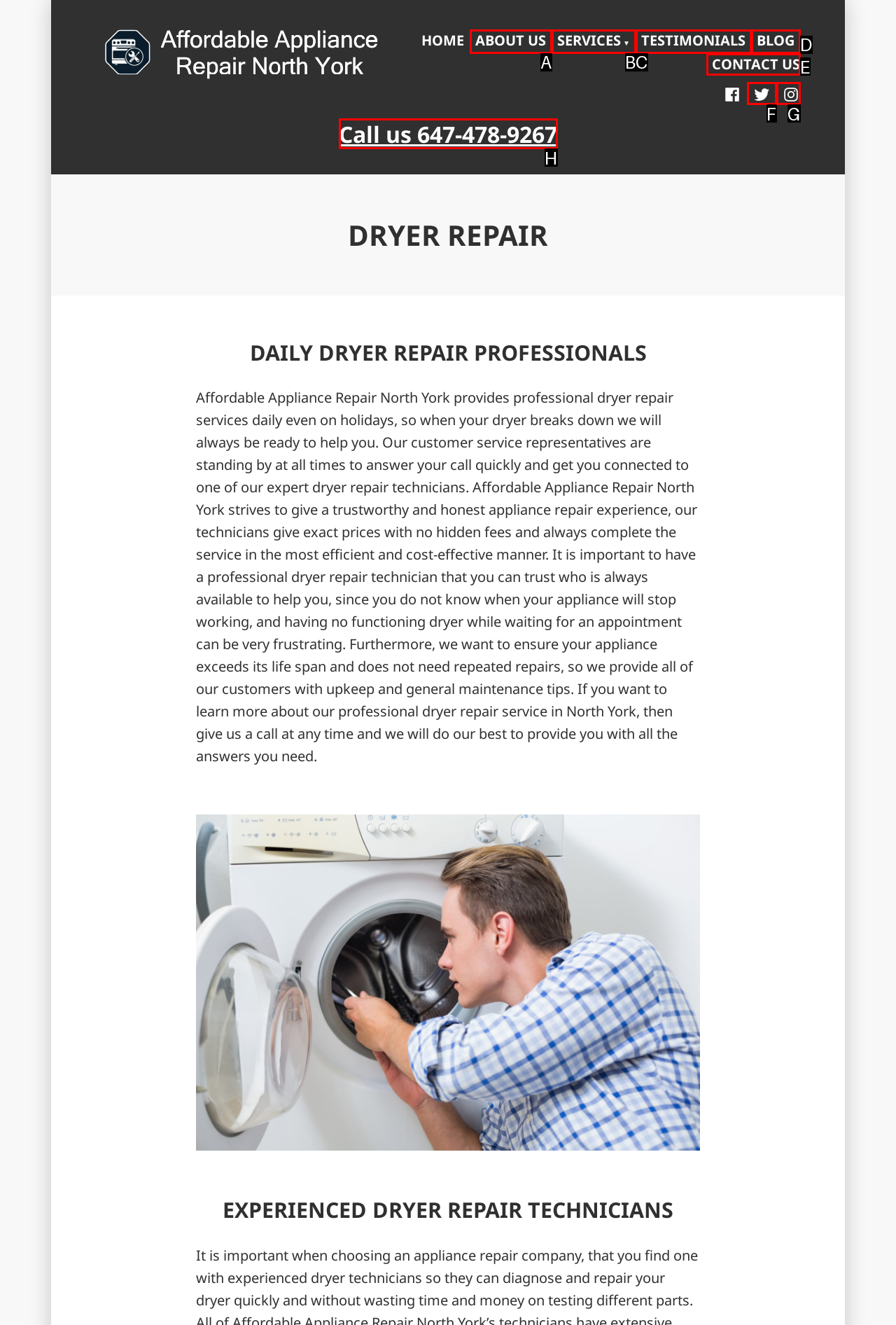Tell me which one HTML element best matches the description: Call us 647-478-9267
Answer with the option's letter from the given choices directly.

H